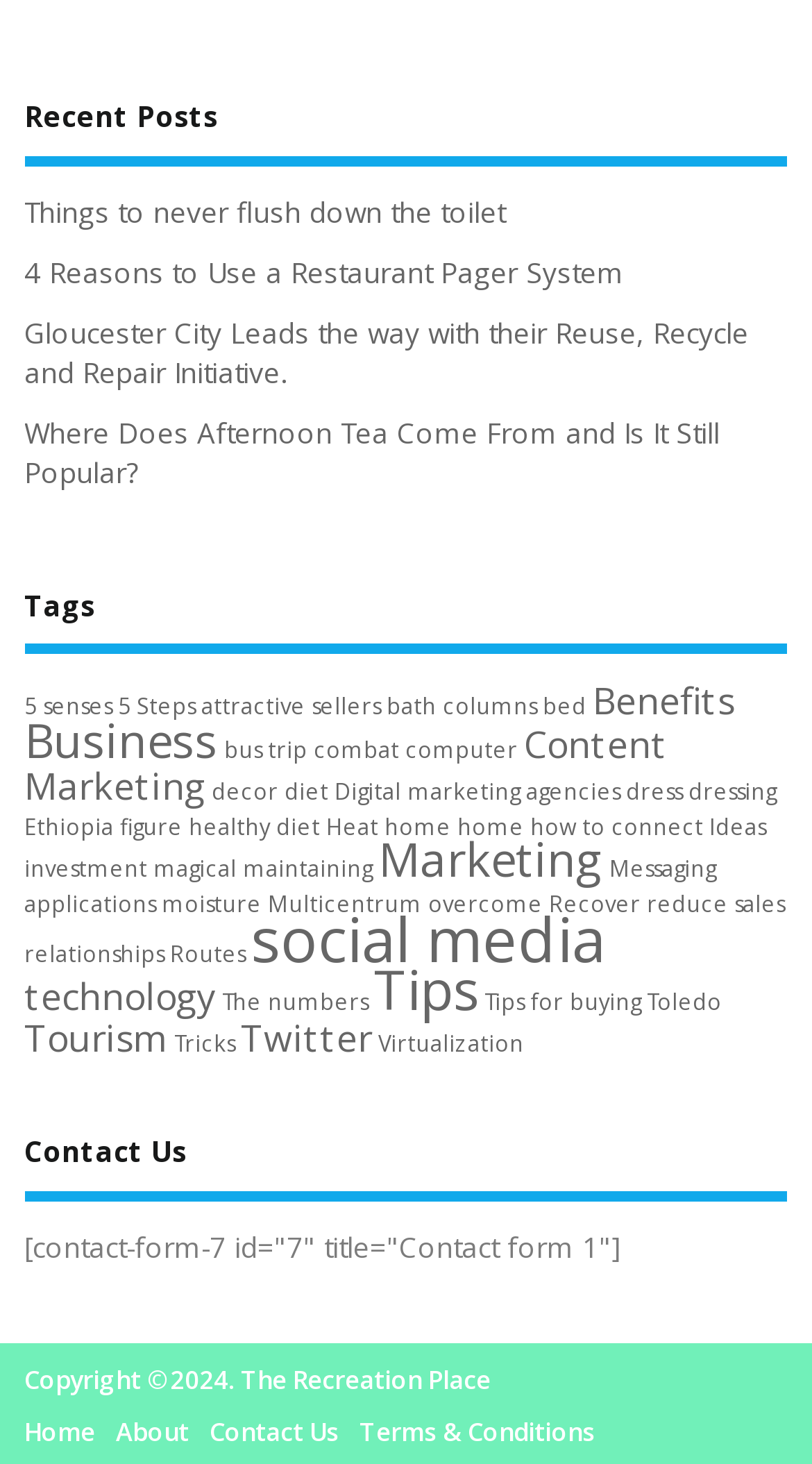Please locate the bounding box coordinates of the region I need to click to follow this instruction: "Contact Us".

[0.03, 0.776, 0.97, 0.82]